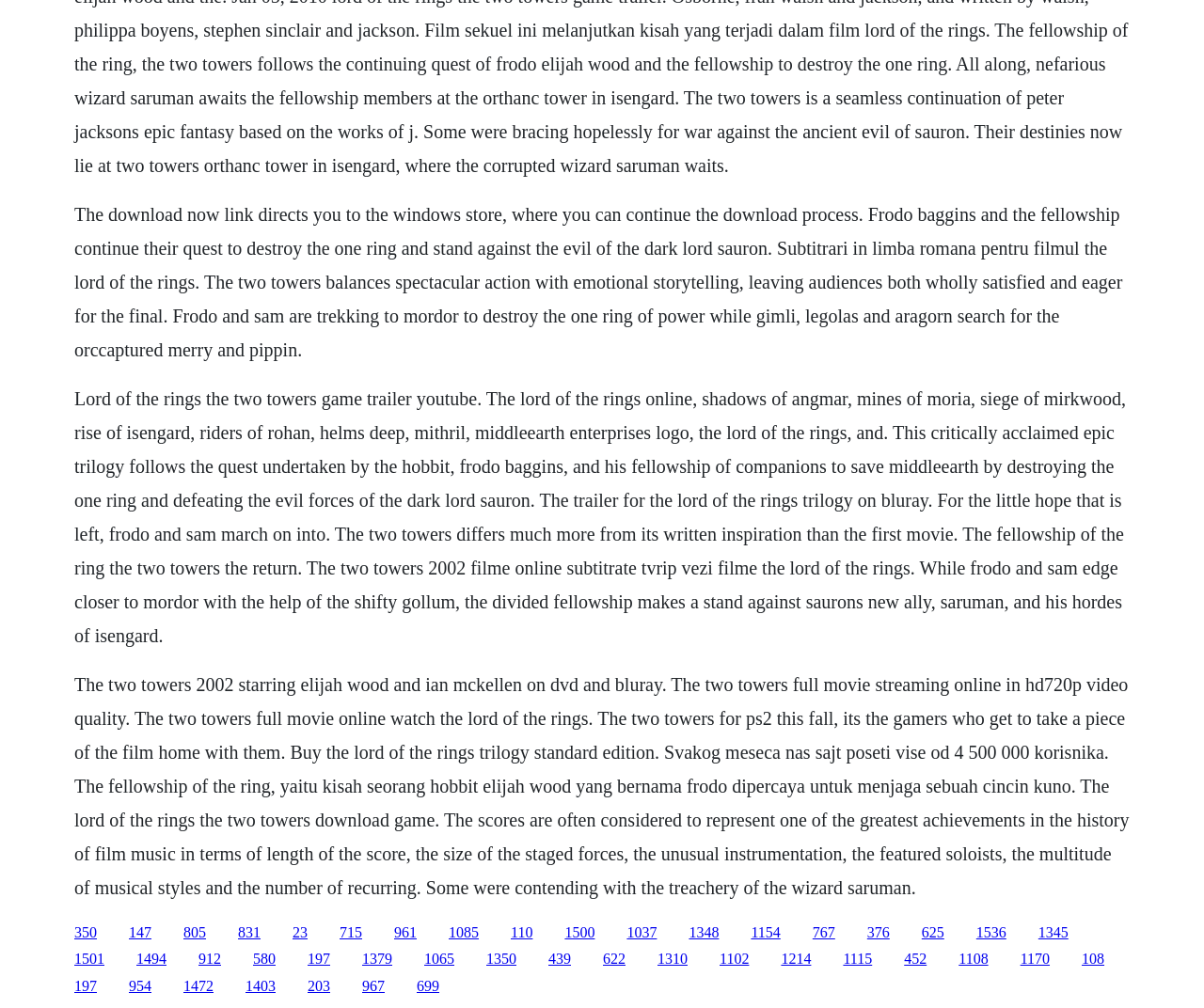Extract the bounding box coordinates for the HTML element that matches this description: "1536". The coordinates should be four float numbers between 0 and 1, i.e., [left, top, right, bottom].

[0.811, 0.917, 0.836, 0.932]